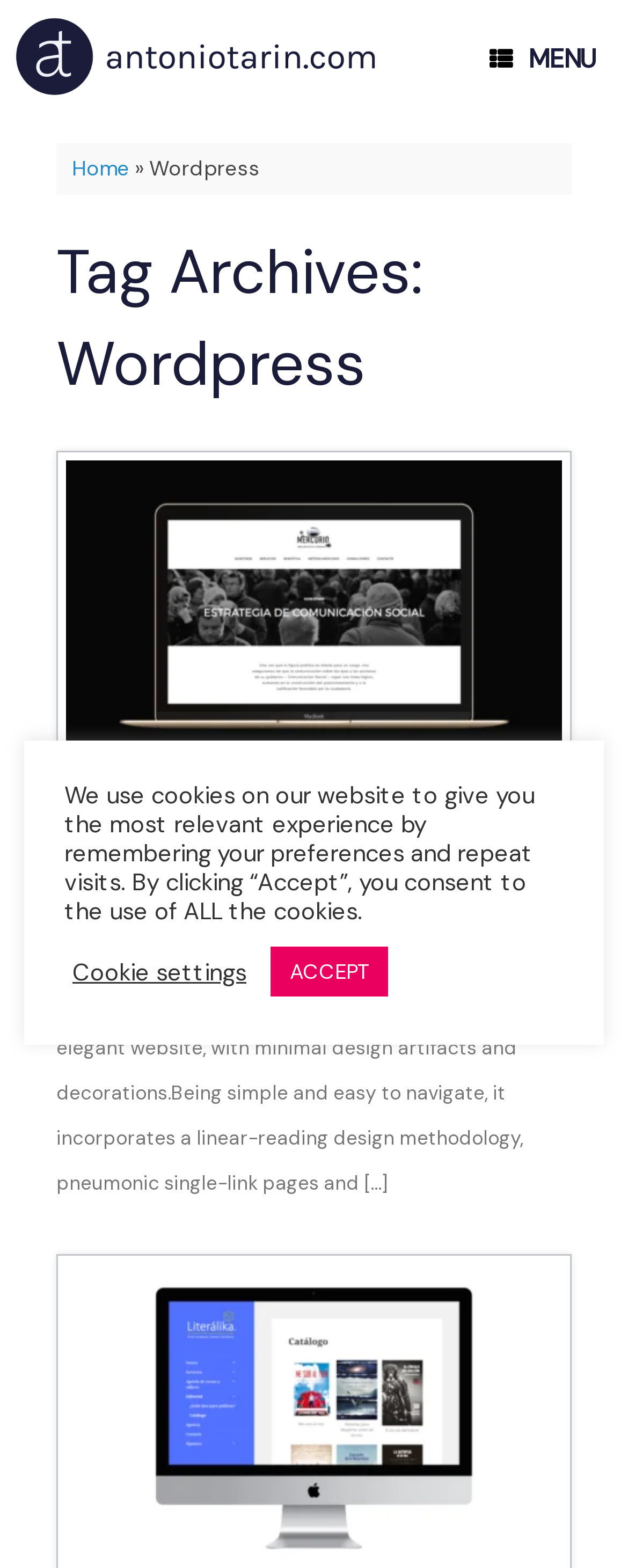What is the date of the project 'Mercurio Consultores'?
Look at the image and respond with a one-word or short phrase answer.

August 2017